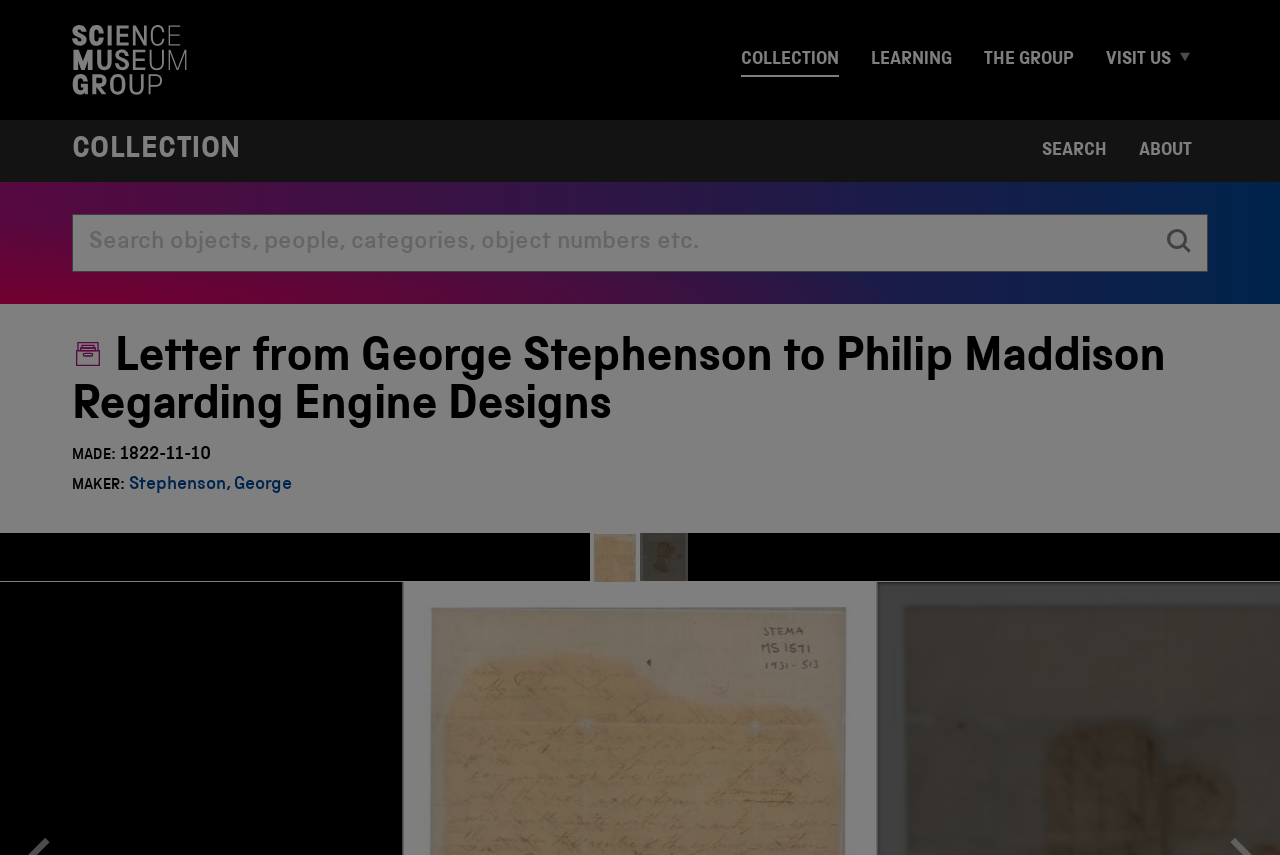What is the topic of the letter?
Based on the image, provide your answer in one word or phrase.

Engine Designs